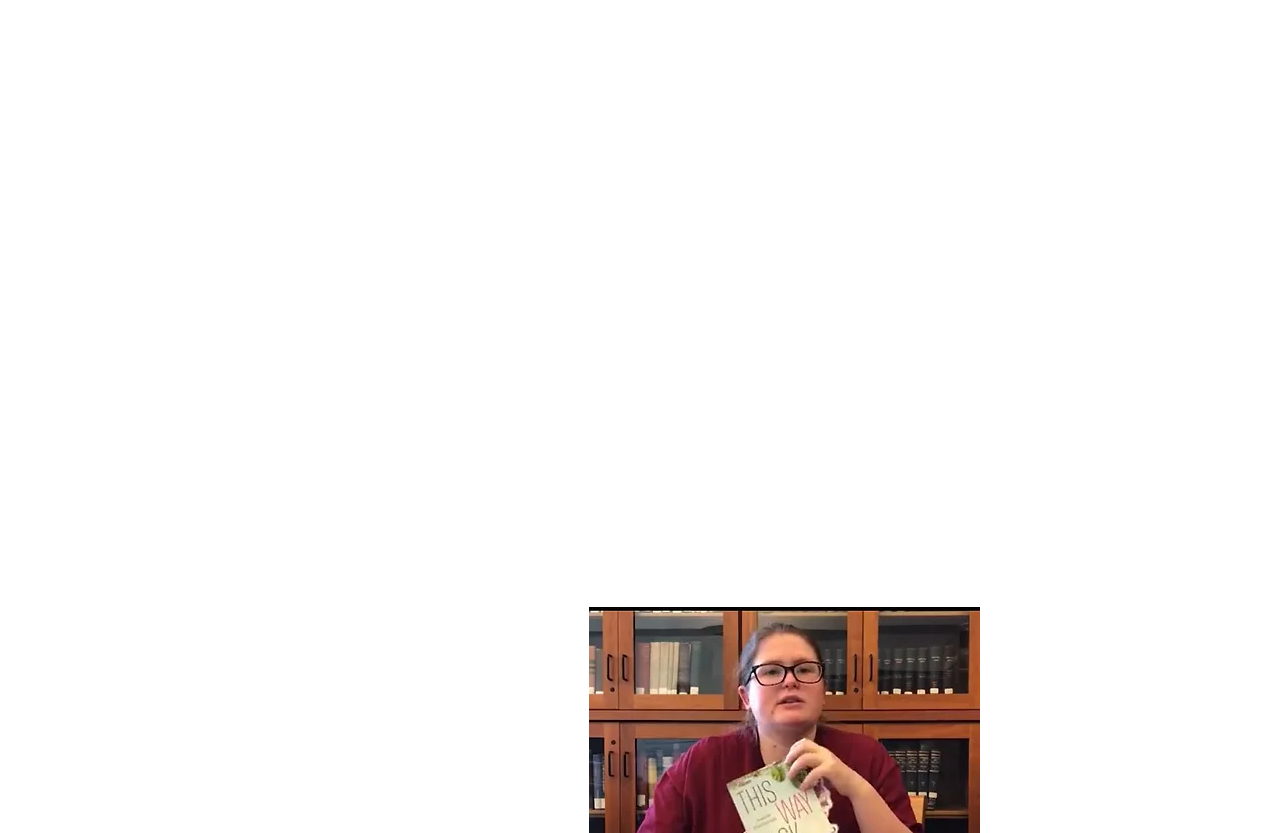Bounding box coordinates must be specified in the format (top-left x, top-left y, bottom-right x, bottom-right y). All values should be floating point numbers between 0 and 1. What are the bounding box coordinates of the UI element described as: Buy the book

[0.237, 0.011, 0.332, 0.047]